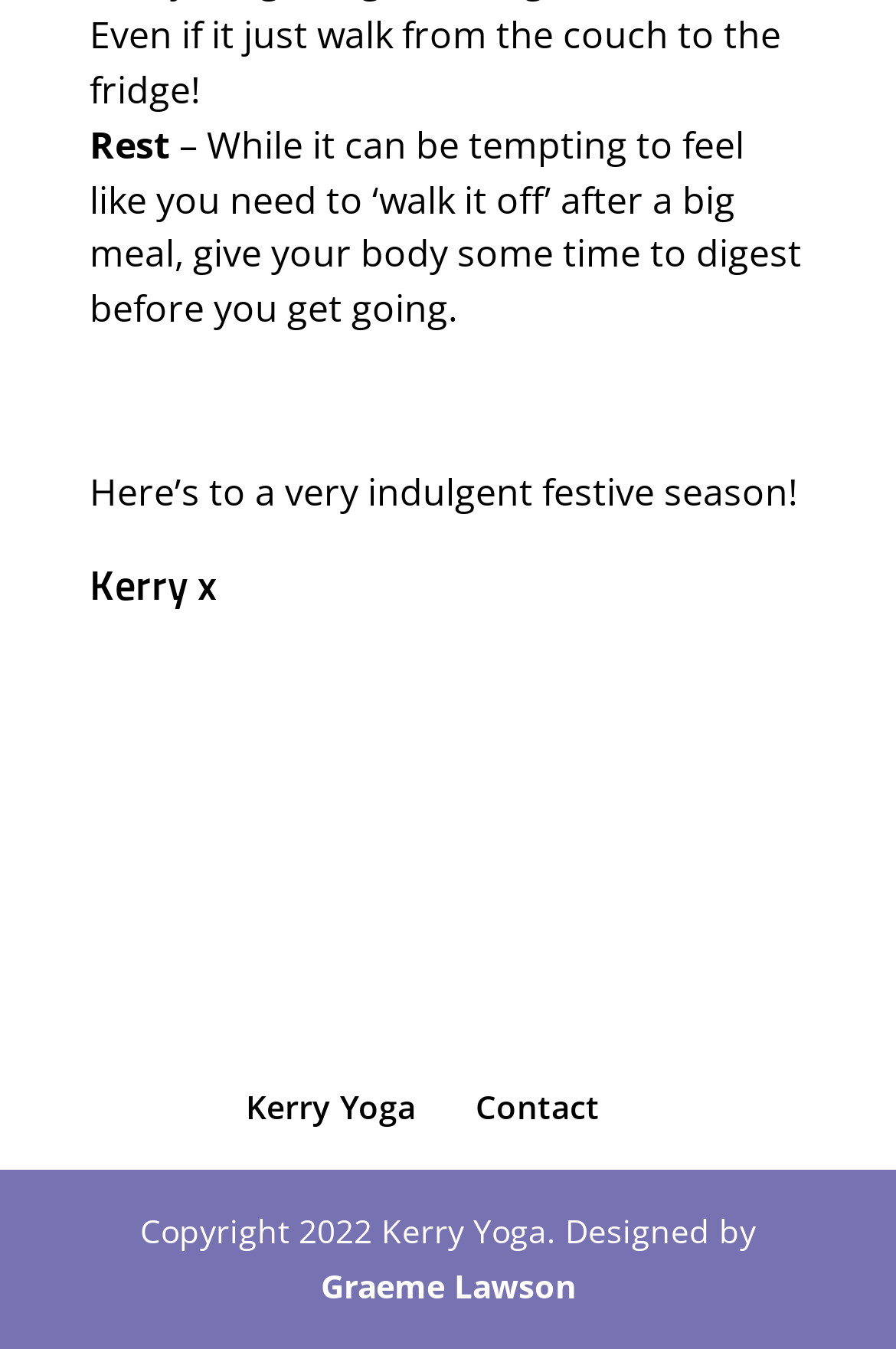Given the element description, predict the bounding box coordinates in the format (top-left x, top-left y, bottom-right x, bottom-right y). Make sure all values are between 0 and 1. Here is the element description: Contact

[0.531, 0.804, 0.669, 0.837]